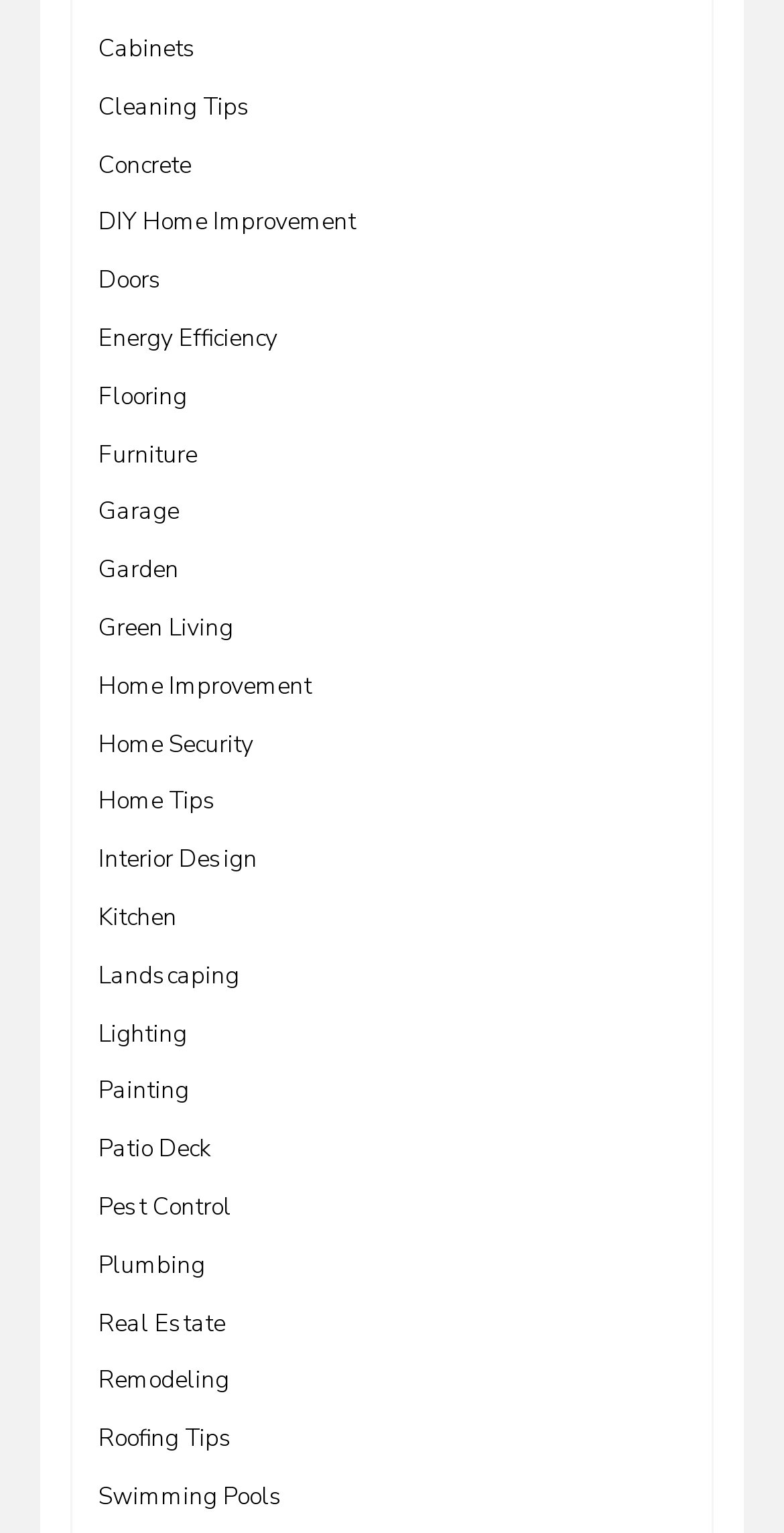Give a concise answer of one word or phrase to the question: 
How many links are there on the webpage?

36